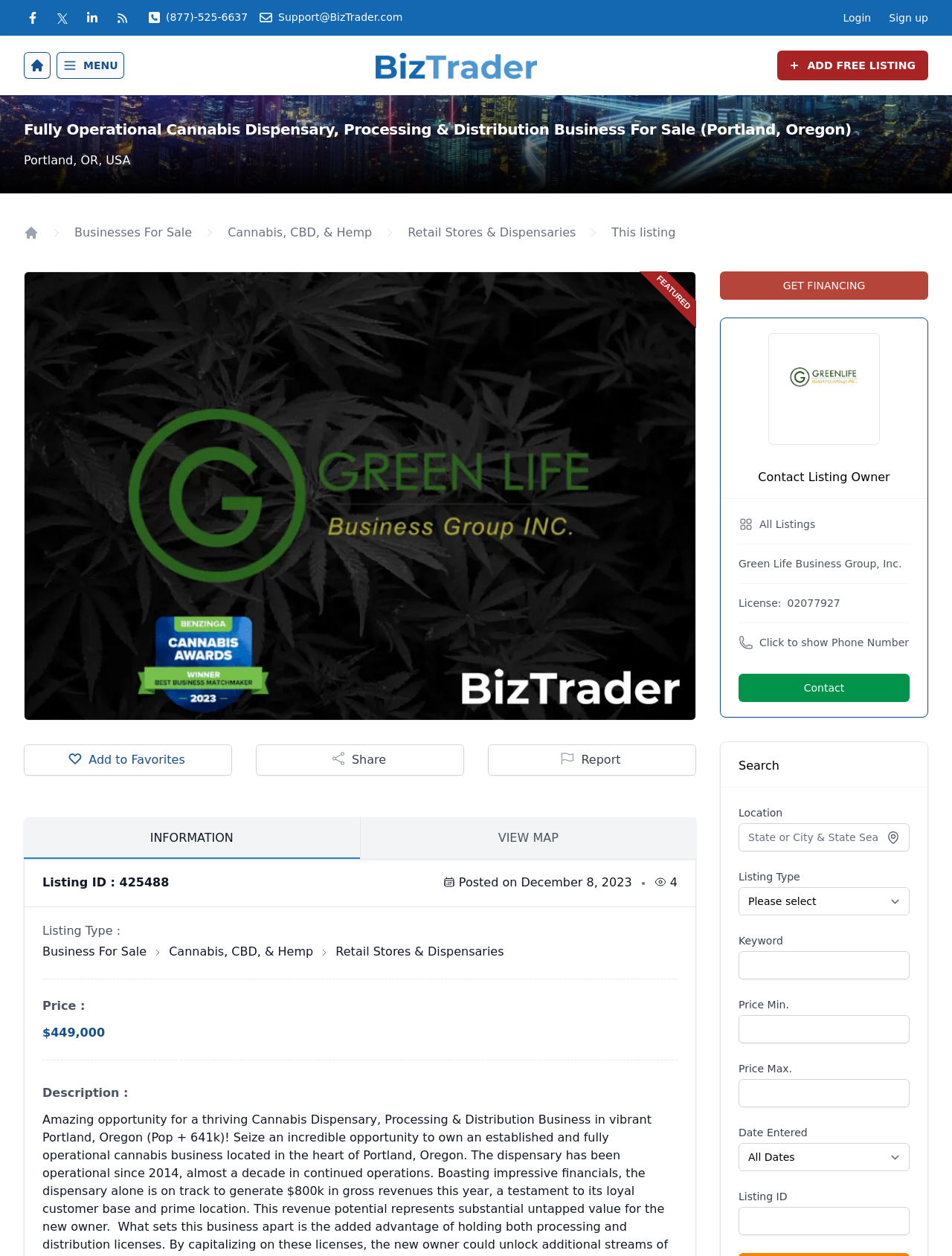Locate and generate the text content of the webpage's heading.

Fully Operational Cannabis Dispensary, Processing & Distribution Business For Sale (Portland, Oregon)